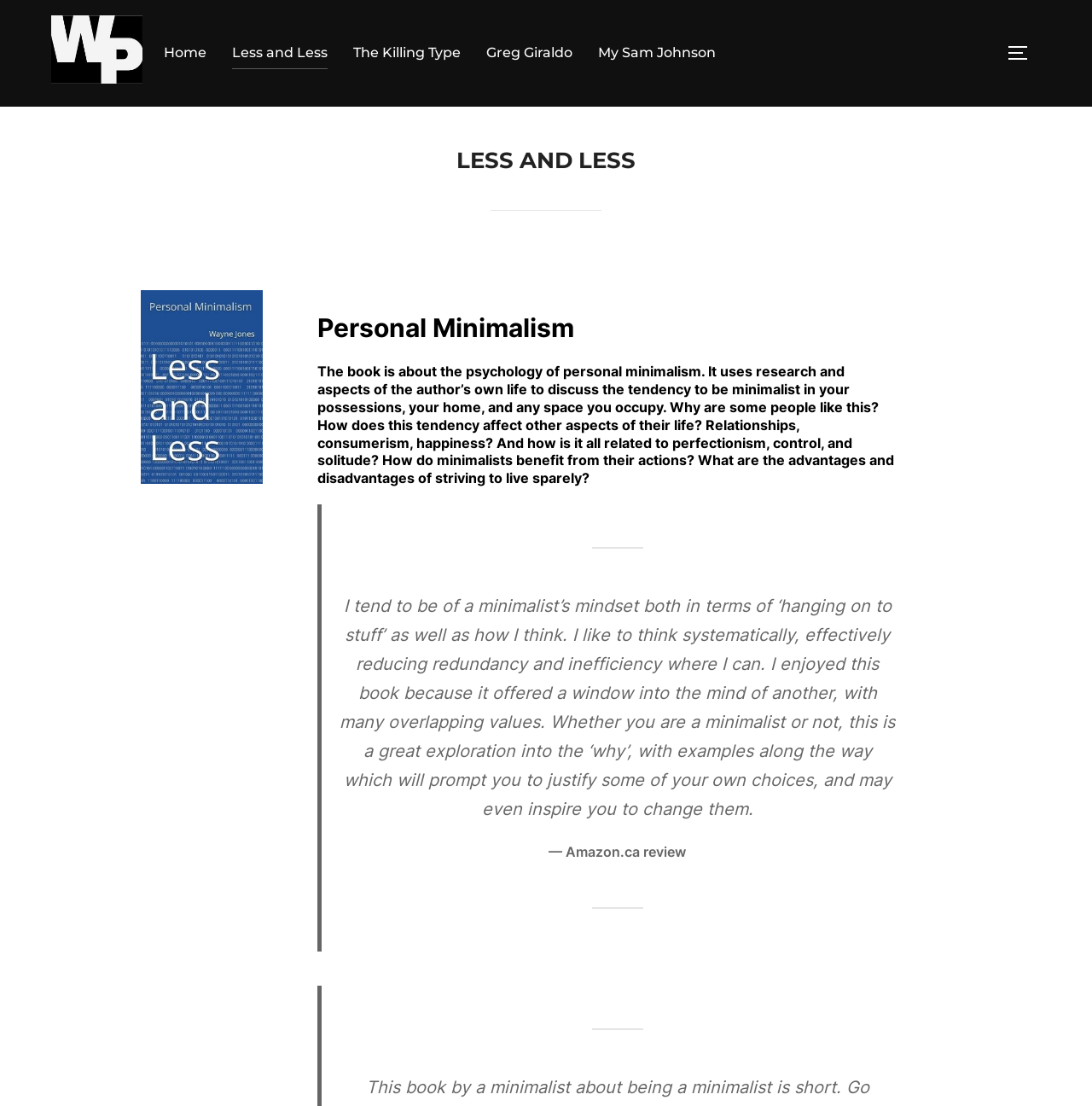Please identify the bounding box coordinates of the clickable area that will allow you to execute the instruction: "View the review on Amazon.ca".

[0.503, 0.762, 0.628, 0.778]